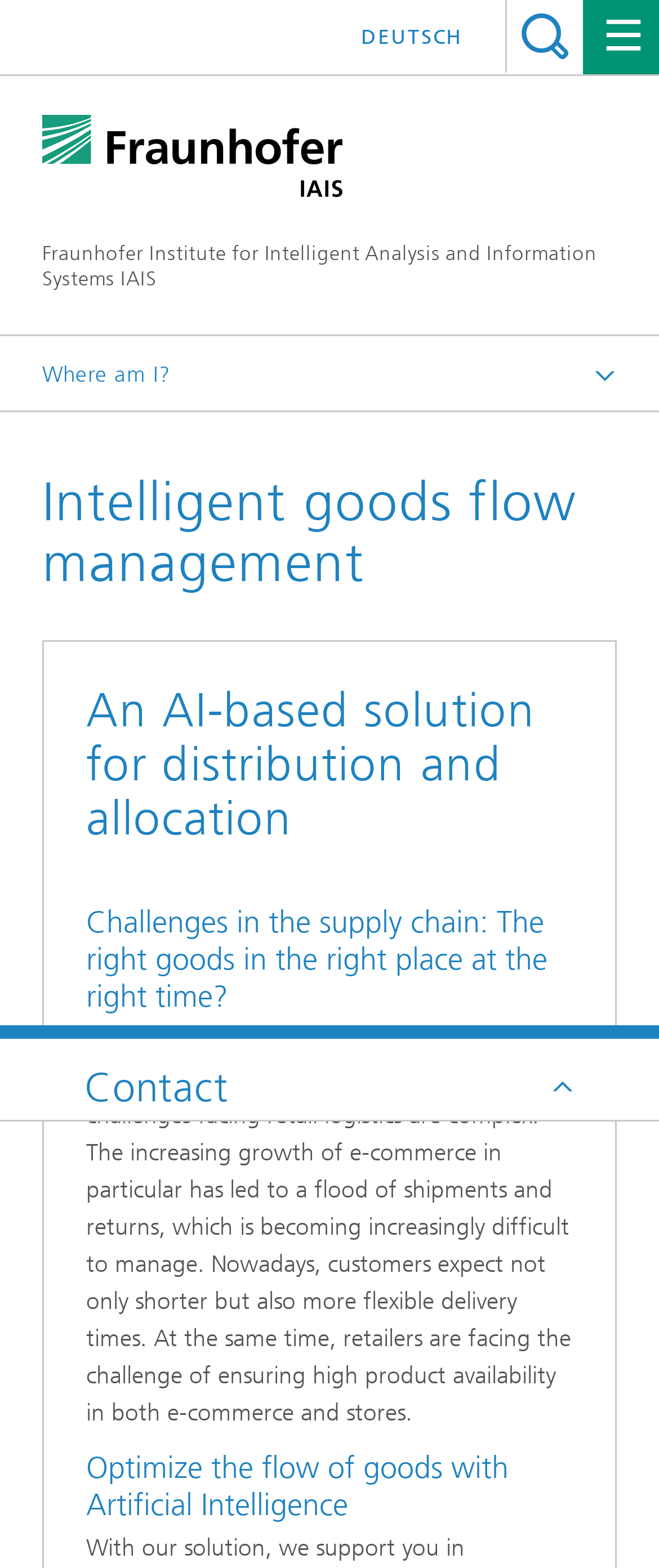Identify and provide the text content of the webpage's primary headline.

Intelligent goods flow management